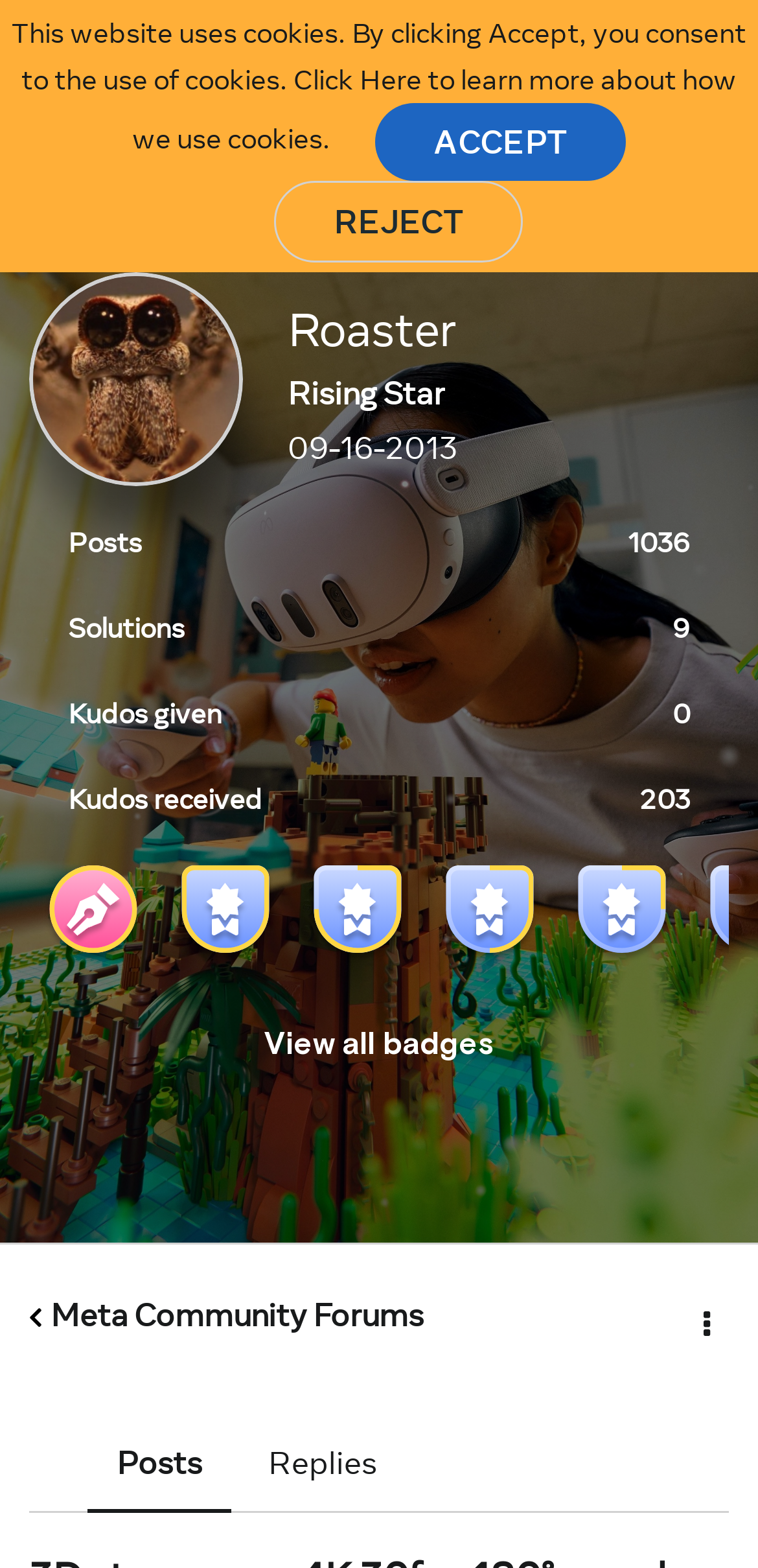What is the user's kudos received count?
Please give a detailed and thorough answer to the question, covering all relevant points.

I found the text '203' next to the label 'Kudos received' on the webpage, which indicates the user's kudos received count.